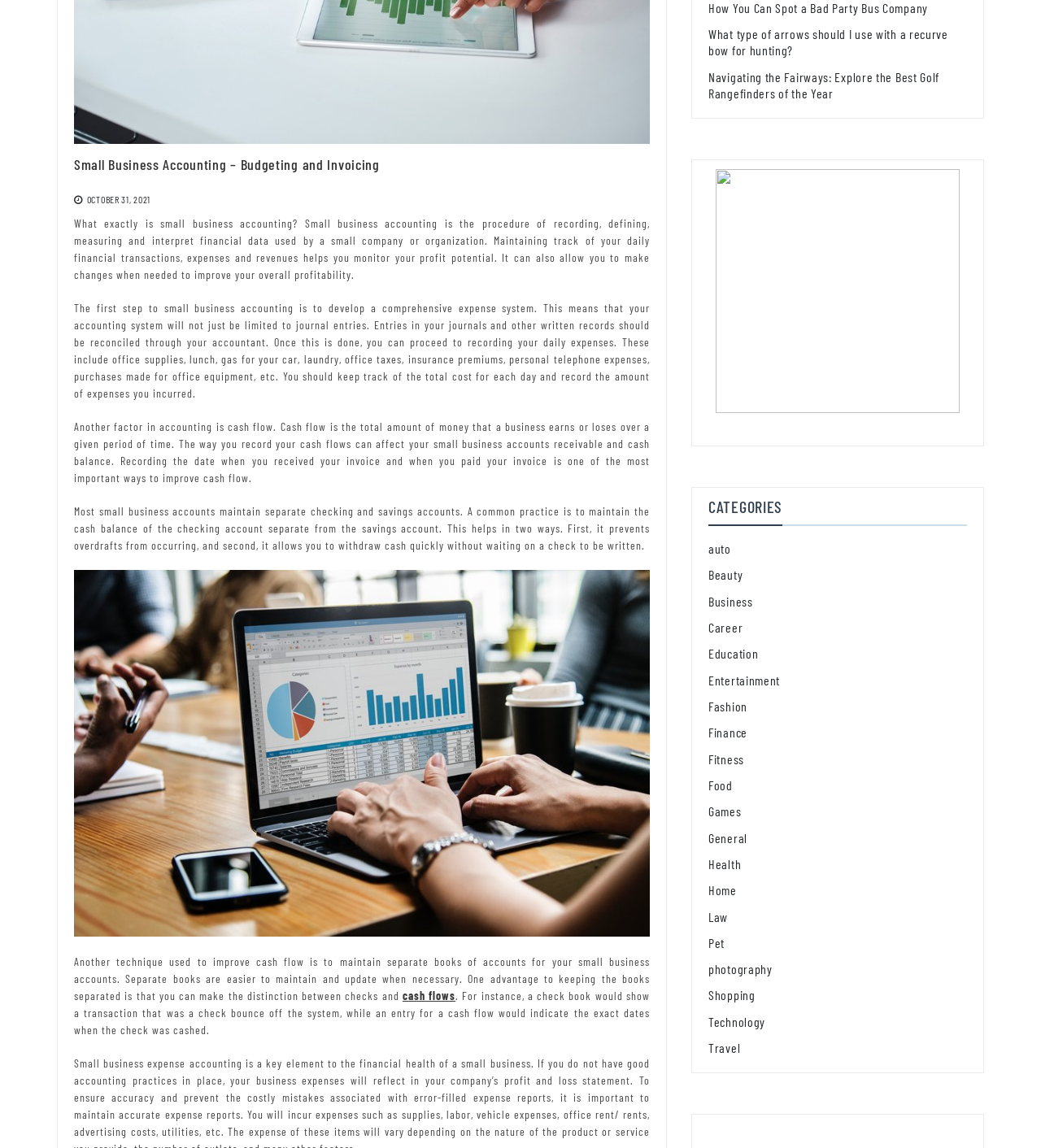Extract the bounding box for the UI element that matches this description: "cash flows".

[0.387, 0.861, 0.438, 0.873]